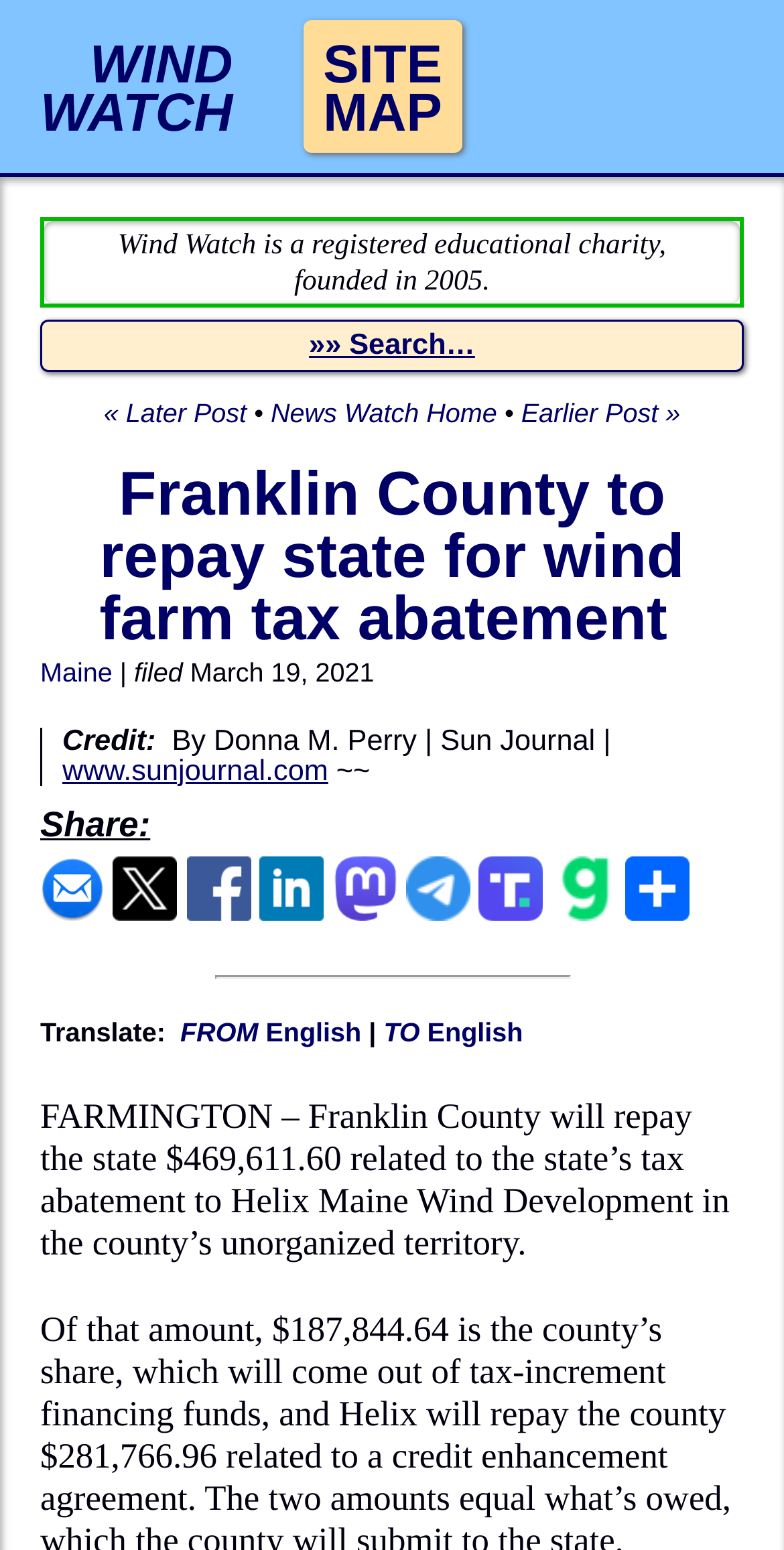Identify and provide the bounding box coordinates of the UI element described: "CONTACT". The coordinates should be formatted as [left, top, right, bottom], with each number being a float between 0 and 1.

None